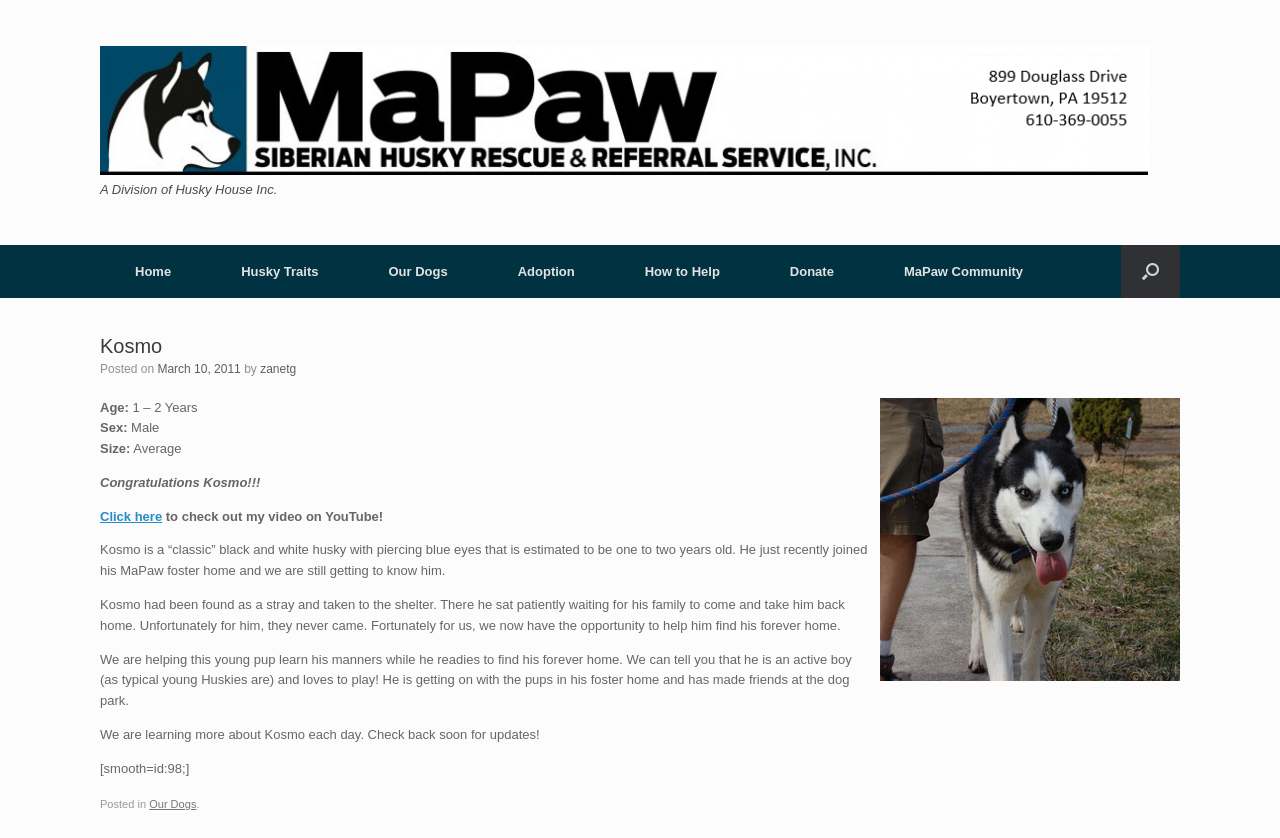Using the information from the screenshot, answer the following question thoroughly:
What is Kosmo's personality like?

The personality of Kosmo can be found in the text 'We can tell you that he is an active boy (as typical young Huskies are) and loves to play!' which is located in the middle of the webpage.